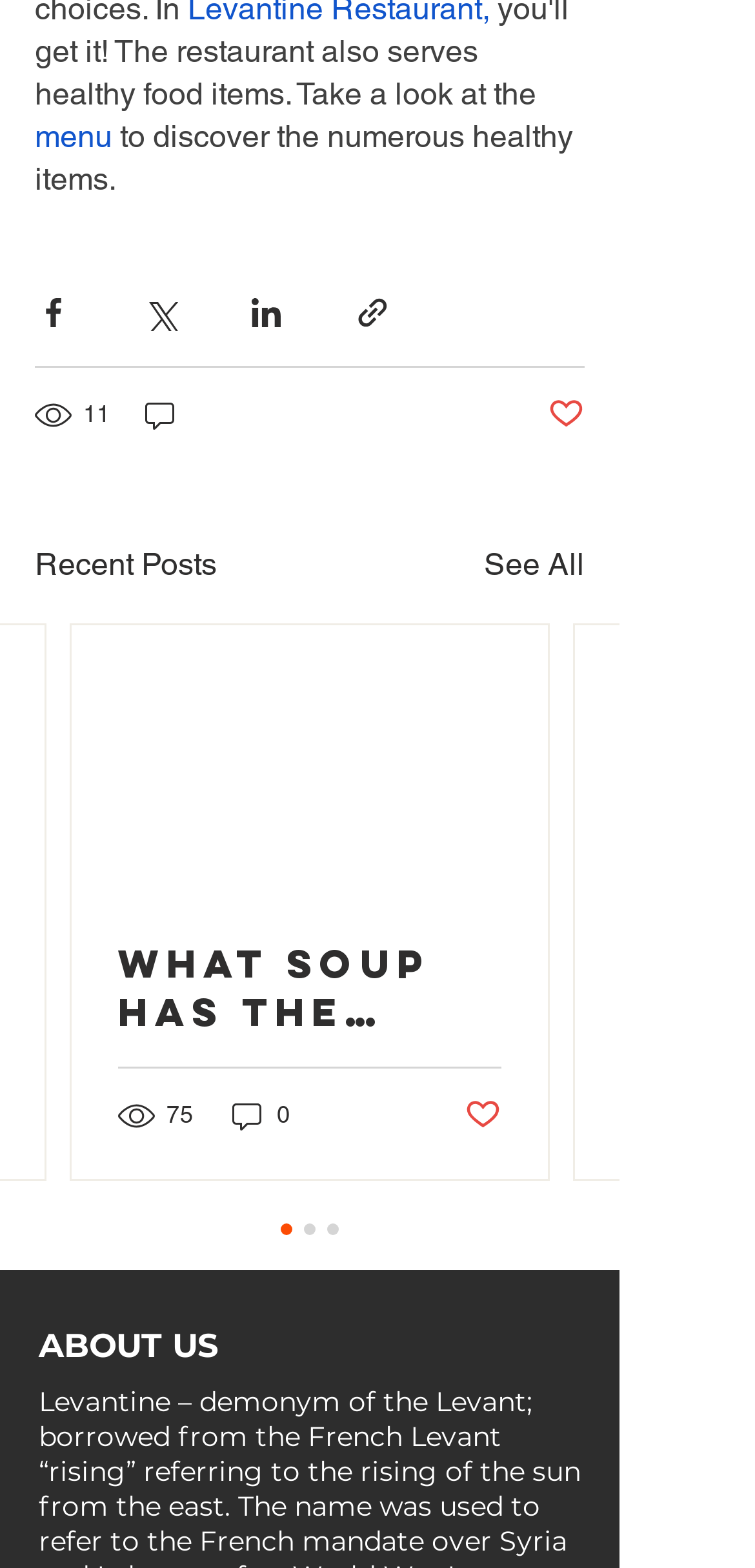How many comments does the first article have?
Please respond to the question with a detailed and well-explained answer.

I looked at the article section and found the comment count of the first article, which is '0 comments'.